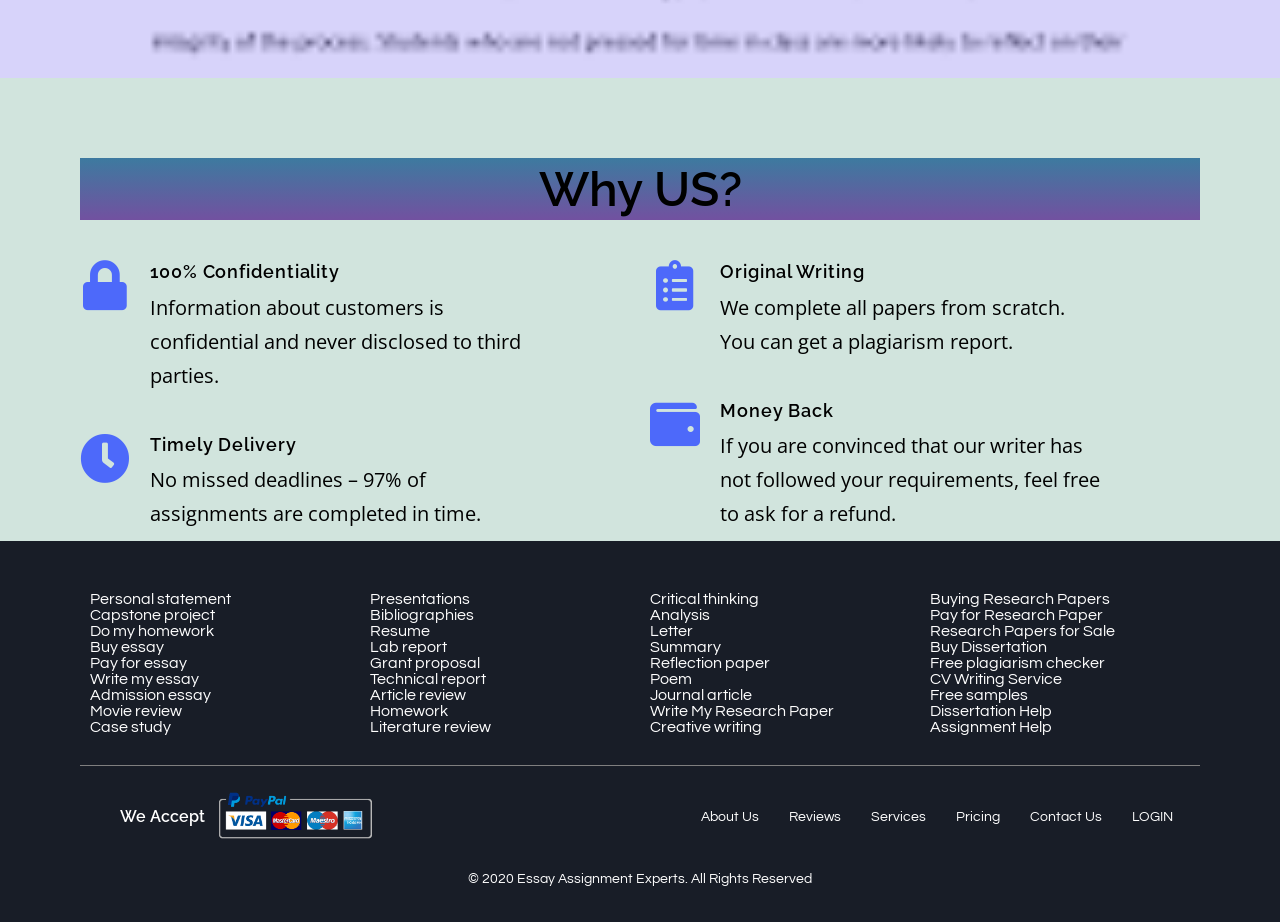What is the copyright year of the website?
Based on the screenshot, provide a one-word or short-phrase response.

2020